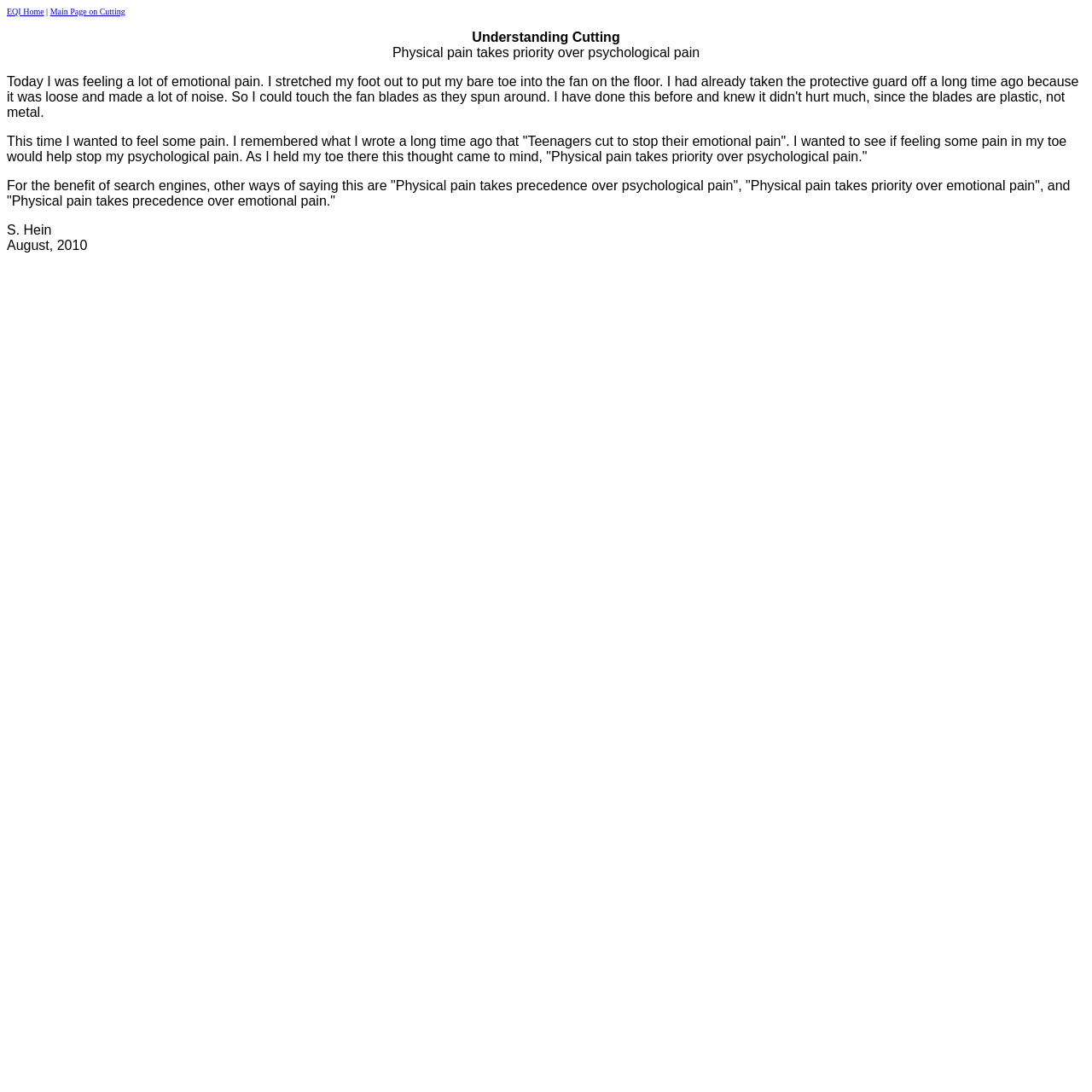Create a detailed description of the webpage's content and layout.

The webpage is about understanding cutting, specifically the concept that physical pain takes priority over psychological pain. At the top left corner, there are two links, "EQI Home" and "Main Page on Cutting", separated by a vertical line. Below these links, the title "Understanding Cutting" is prominently displayed, followed by the subtitle "Physical pain takes priority over psychological pain".

The main content of the webpage is a personal anecdote, where the author shares their experience of trying to alleviate psychological pain by inflicting physical pain on themselves. The text describes the author's thought process and the realization that physical pain takes priority over psychological pain.

Below the anecdote, there is a section that appears to be optimized for search engines, listing alternative phrases that convey the same idea, such as "Physical pain takes precedence over psychological pain" and "Physical pain takes precedence over emotional pain".

At the bottom left corner, the author's name, "S. Hein", is displayed, along with the date "August, 2010". Overall, the webpage has a simple layout, with a focus on conveying the author's personal experience and insights on the topic of cutting and pain.